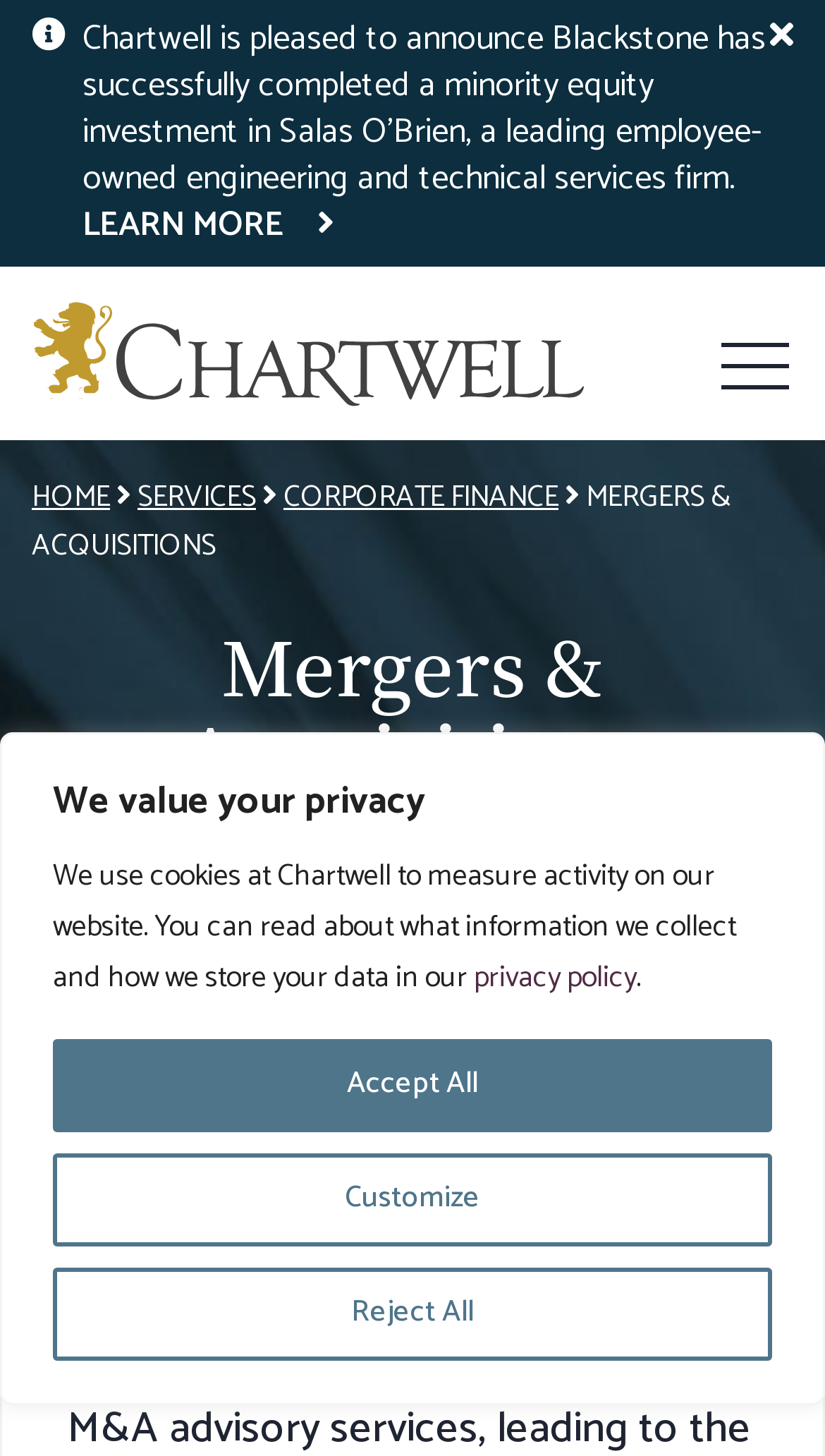What is the name of the company mentioned in the announcement?
Please provide a single word or phrase as your answer based on the screenshot.

Salas O’Brien